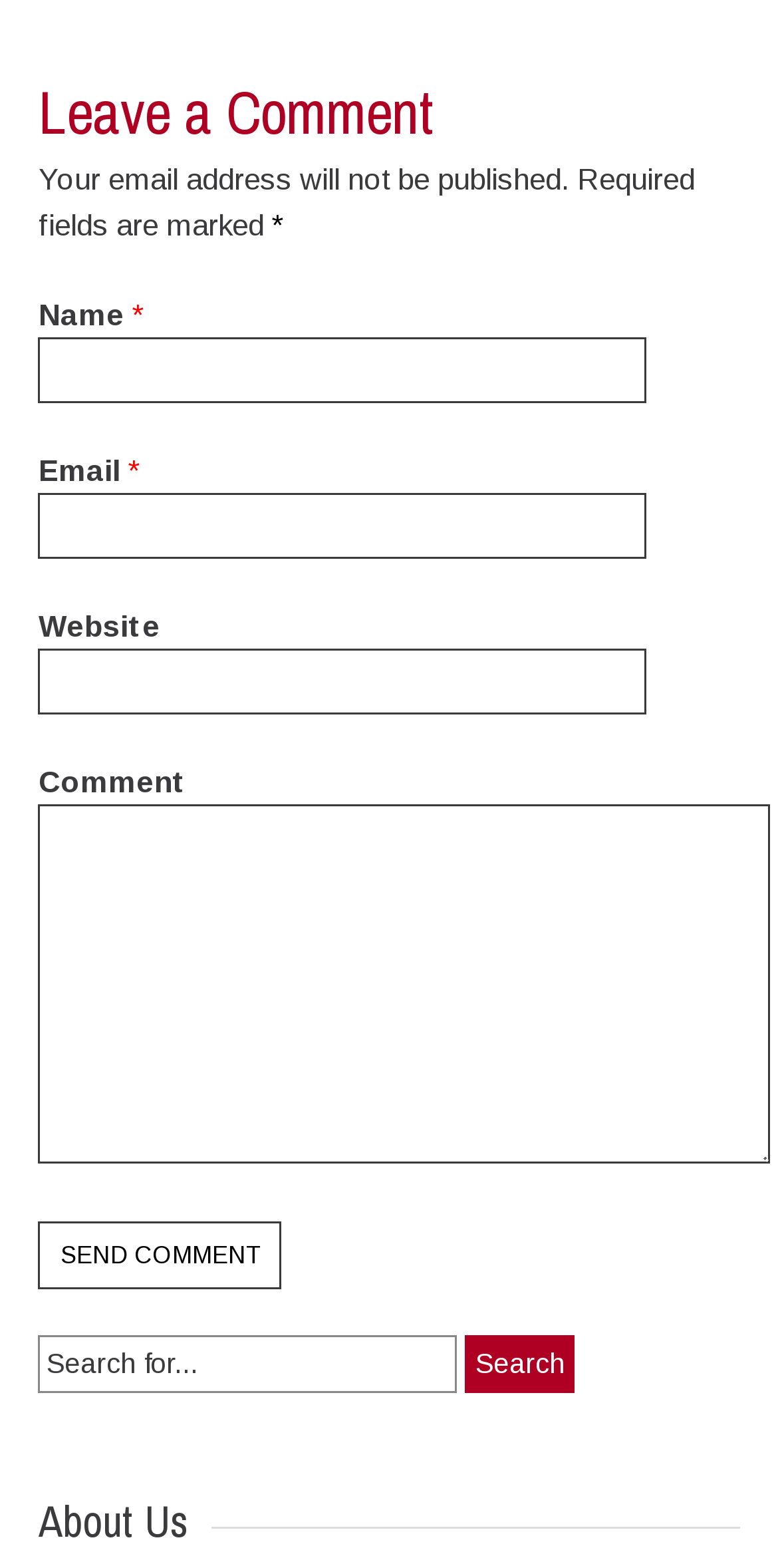Respond with a single word or phrase to the following question: What is the purpose of the text box labeled 'Name'?

To input name